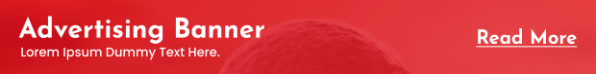What is the call-to-action on the banner?
Using the image provided, answer with just one word or phrase.

Read More